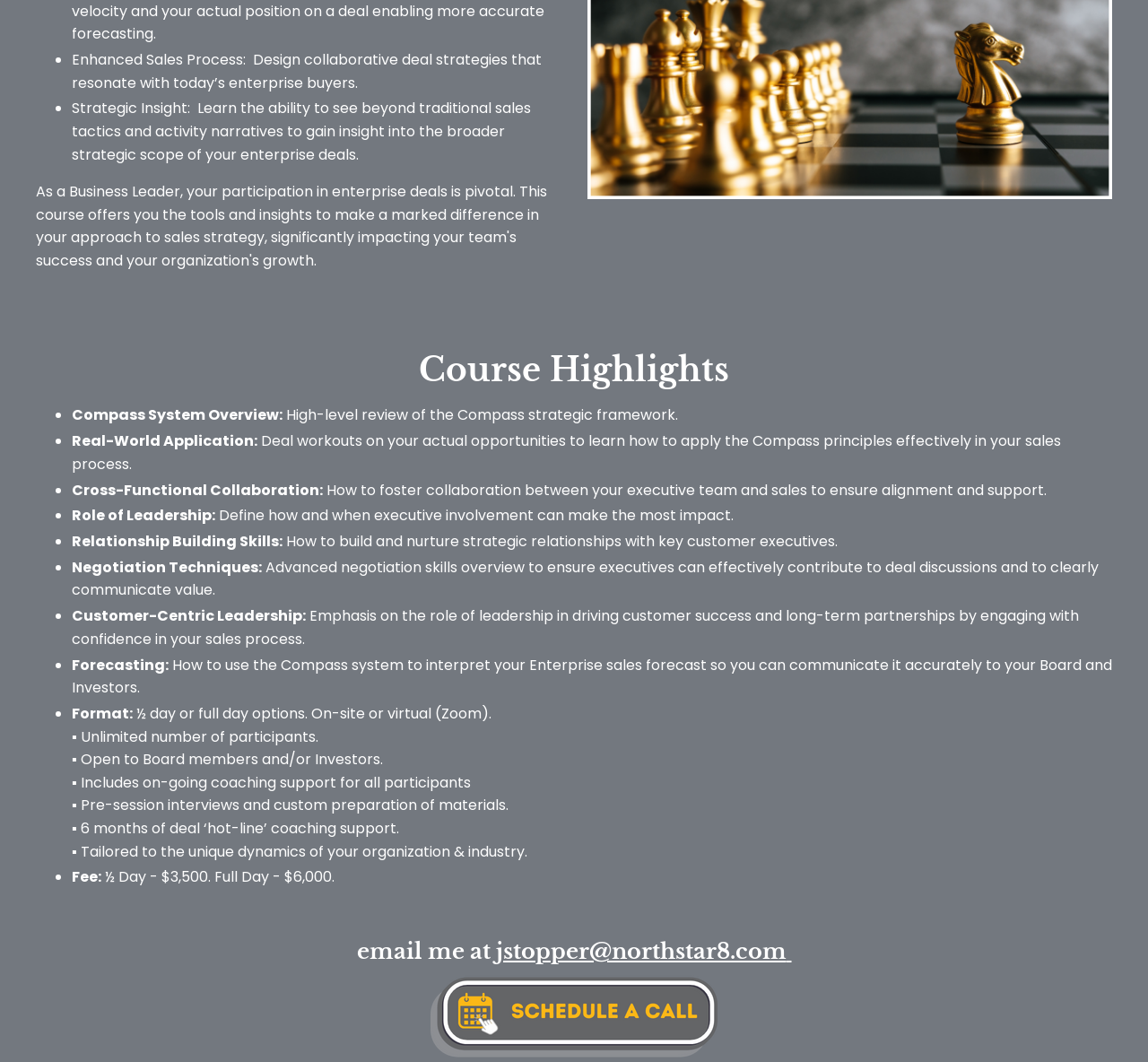Bounding box coordinates are specified in the format (top-left x, top-left y, bottom-right x, bottom-right y). All values are floating point numbers bounded between 0 and 1. Please provide the bounding box coordinate of the region this sentence describes: Video Clips

None